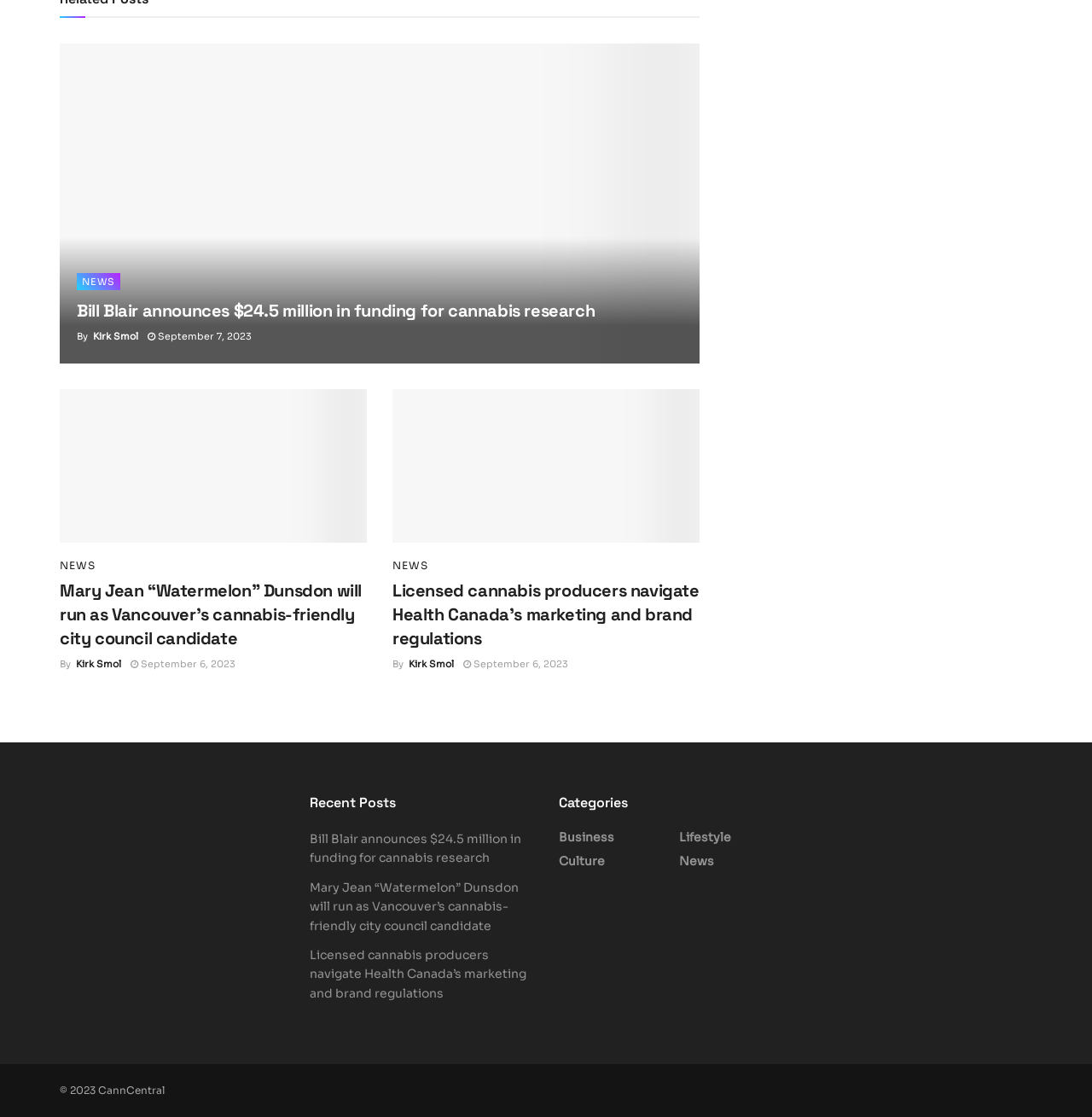Please find the bounding box coordinates of the element that needs to be clicked to perform the following instruction: "Visit CannСentral Magazine homepage". The bounding box coordinates should be four float numbers between 0 and 1, represented as [left, top, right, bottom].

[0.055, 0.71, 0.178, 0.737]